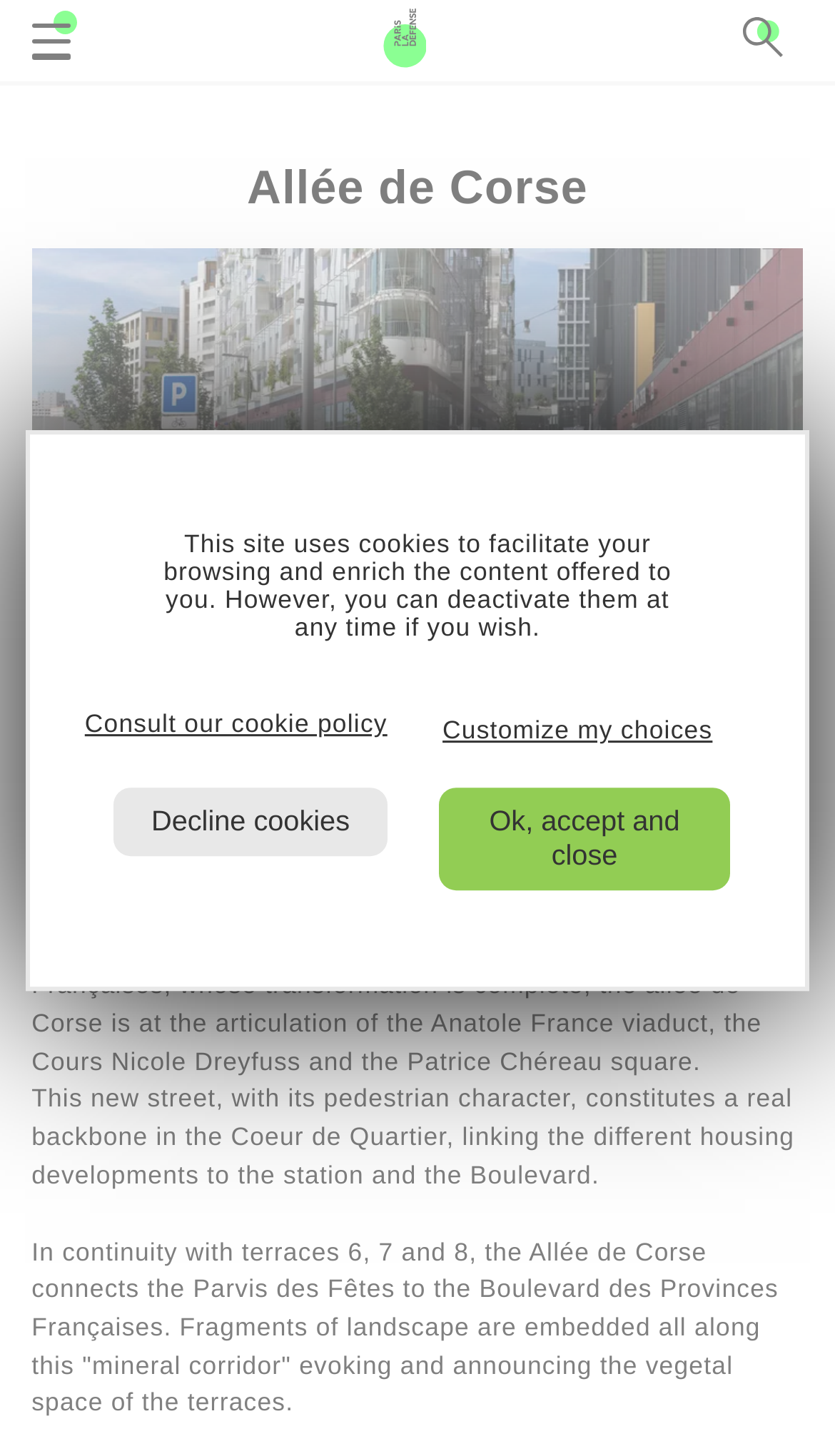Detail the various sections and features present on the webpage.

The webpage is about Allée de Corse, a pedestrian alley in Cœur de Quartier. At the top, there are three buttons aligned horizontally, with the first and third buttons having a popup dialog. In between these buttons, there is a link to "Paris la Défense". 

Below these buttons, there is a heading with the title "Allée de Corse" followed by an image of the alley. Underneath the image, there is an article section that contains several elements. There is a link to "See the 3D project" on the left, and a heading that describes the alley as a new pedestrian street in Cœur de Quartier. 

Below the heading, there are three paragraphs of text that provide more information about the alley. The first paragraph describes its location, the second paragraph explains its significance as a backbone in the Coeur de Quartier, and the third paragraph details its connection to other areas. 

At the bottom of the page, there is a section related to cookies, with a static text explaining their use and a link to the cookie policy. There are also two buttons to customize cookie choices and a button to decline cookies, as well as an "Ok, accept and close" button.